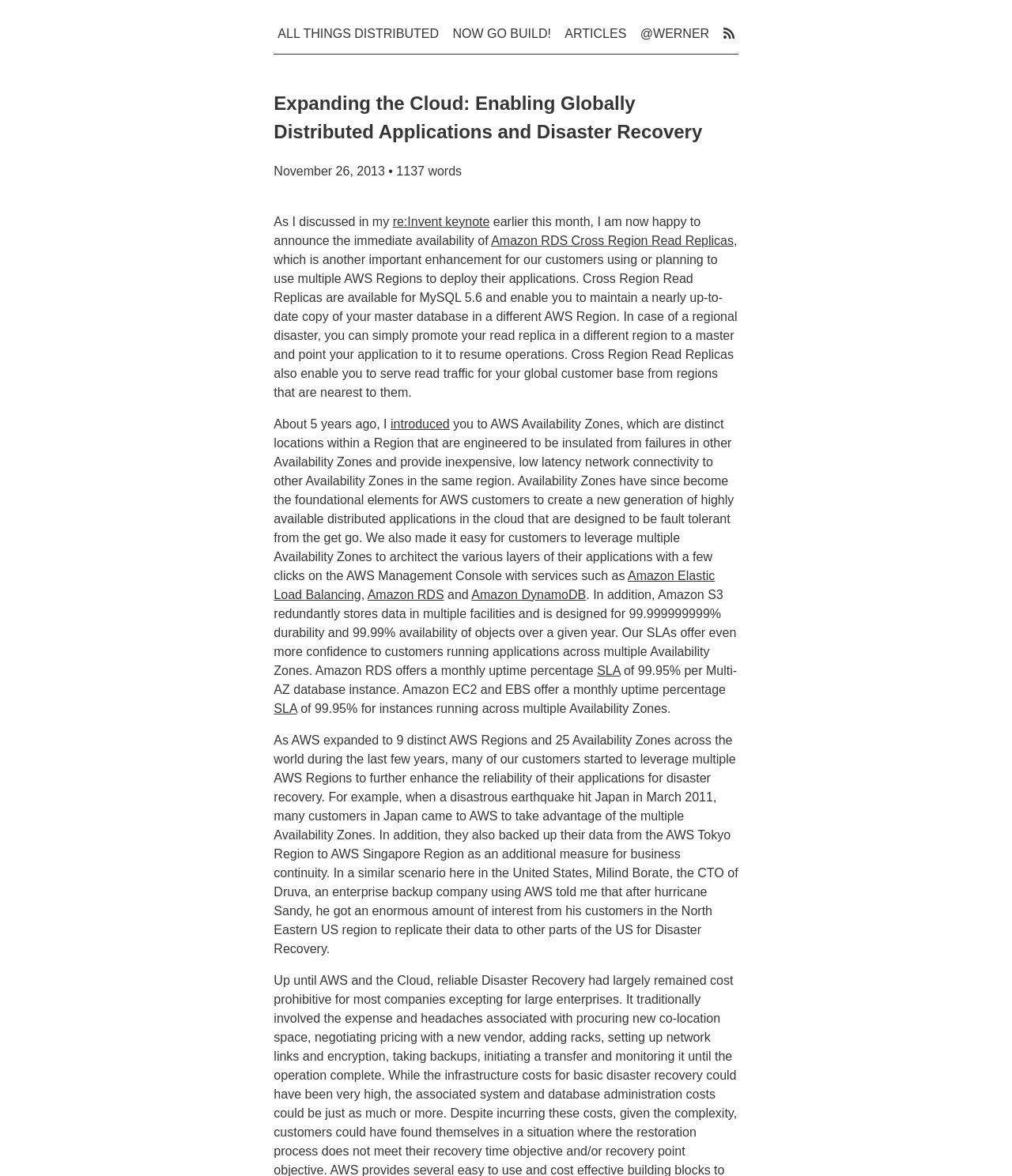What is the monthly uptime percentage of Amazon RDS?
Using the image, provide a concise answer in one word or a short phrase.

99.95%